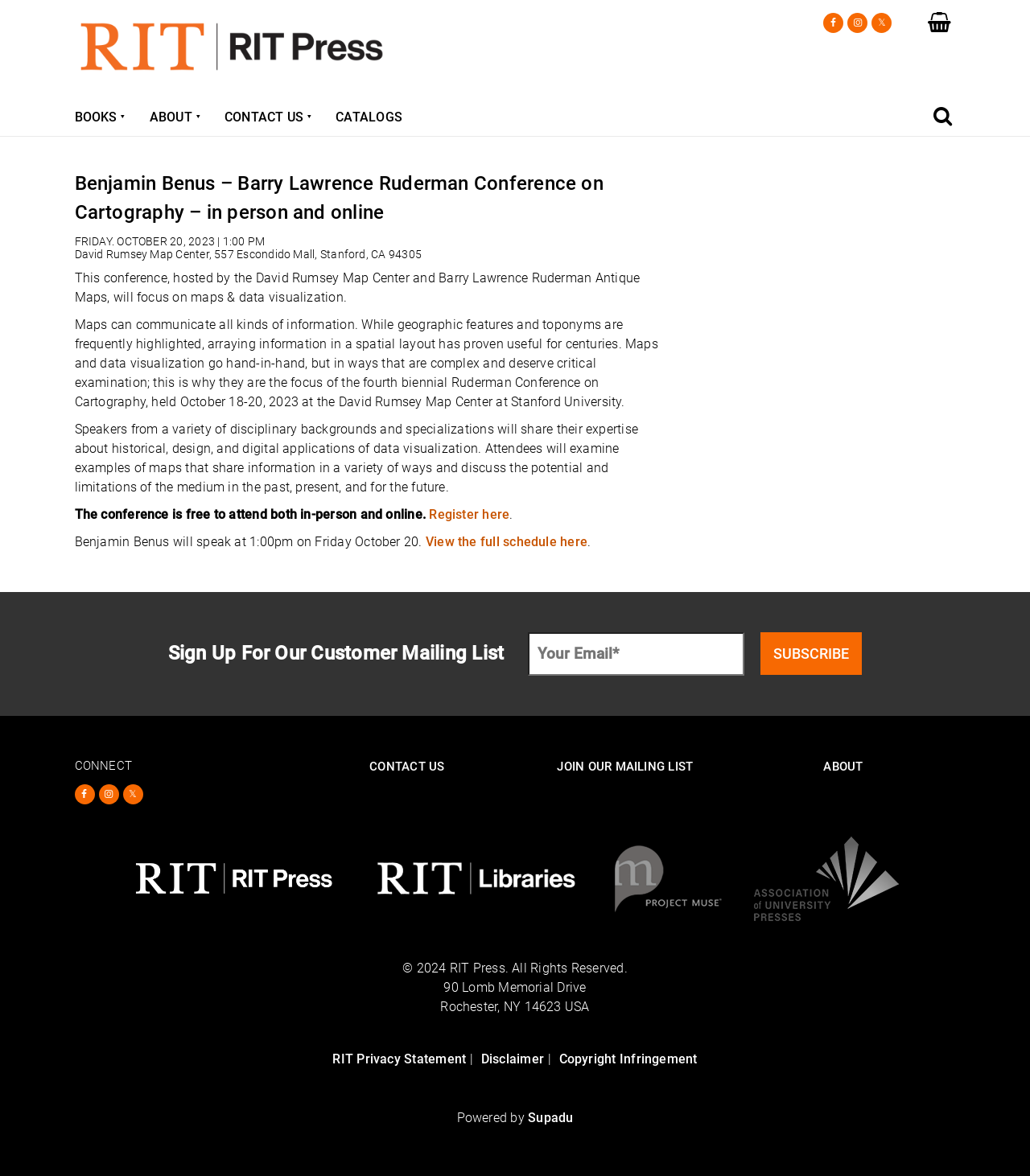Find the bounding box coordinates for the UI element whose description is: "RIT Privacy Statement". The coordinates should be four float numbers between 0 and 1, in the format [left, top, right, bottom].

[0.323, 0.894, 0.453, 0.907]